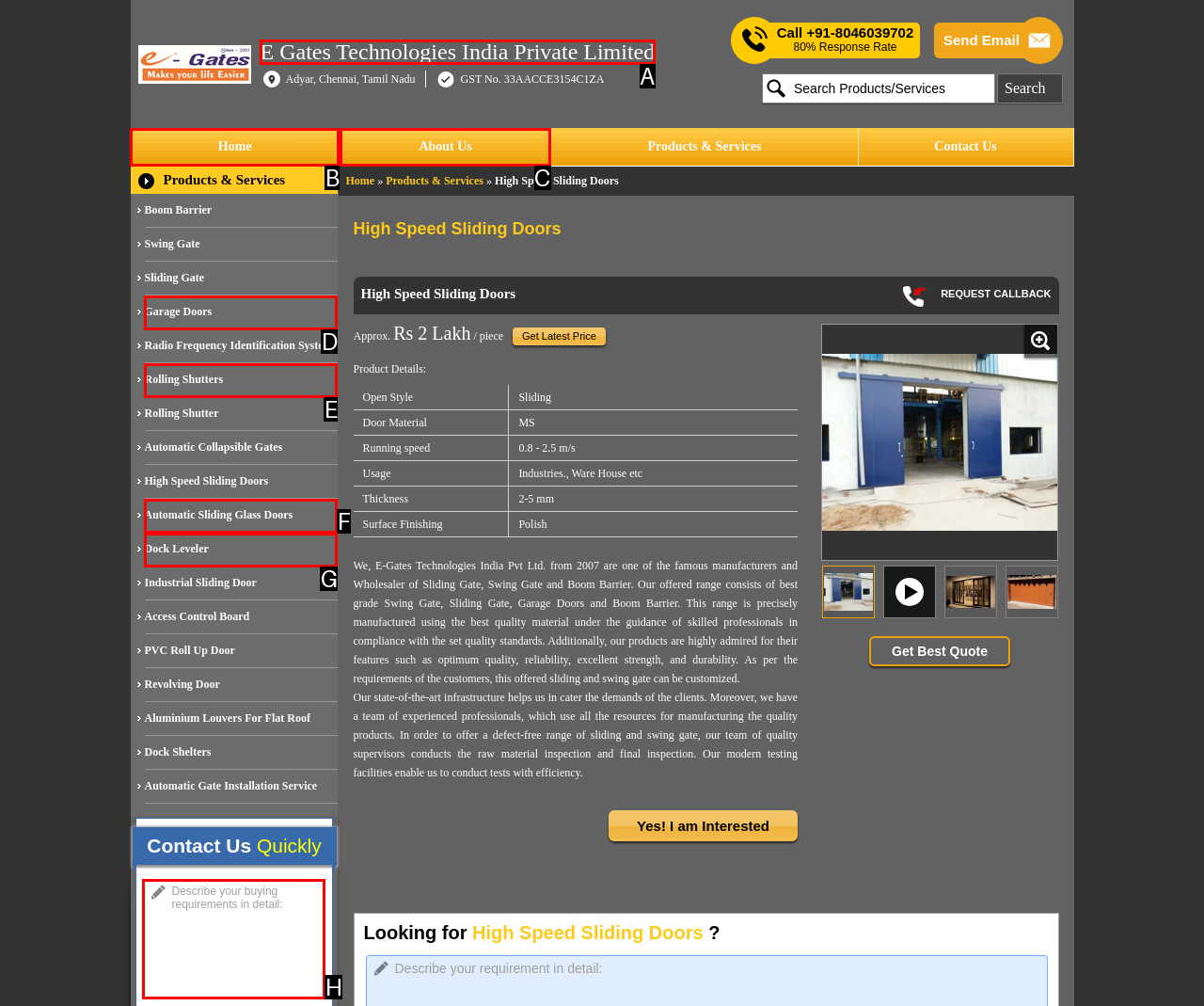Match the description: Rolling Shutters to one of the options shown. Reply with the letter of the best match.

E